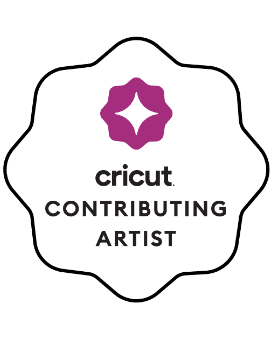Provide a comprehensive description of the image.

The image features a badge that reads "Cricut Contributing Artist." This visually distinctive emblem showcases Cricut's branding, characterized by its modern design and vibrant colors. At the center of the badge is a stylized star symbol in purple, embodying creativity and inspiration, which may resonate with the Cricut community focused on crafting and DIY projects. The text below the logo emphasizes the title, "CONTRIBUTING ARTIST," signifying a partnership or recognition of artists who contribute innovative ideas and projects within the Cricut ecosystem. This badge represents both artistic collaboration and a commitment to the crafting field, appealing to enthusiasts looking to explore and create with Cricut materials.